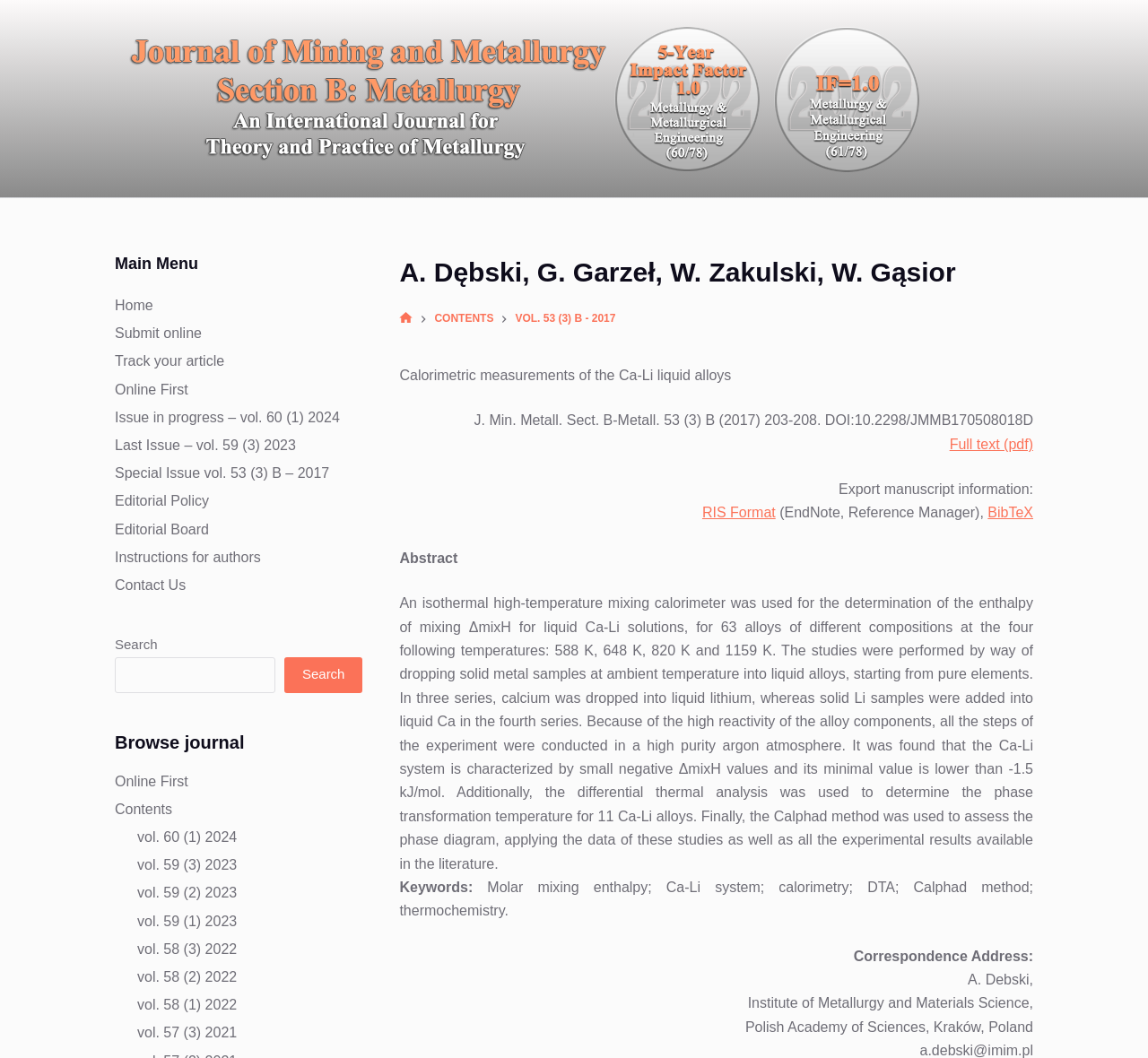What is the title of the journal?
Could you please answer the question thoroughly and with as much detail as possible?

The title of the journal can be inferred from the header section of the webpage, where it is prominently displayed as 'Journal of Mining and Metallurgy, Section B: Metallurgy'.